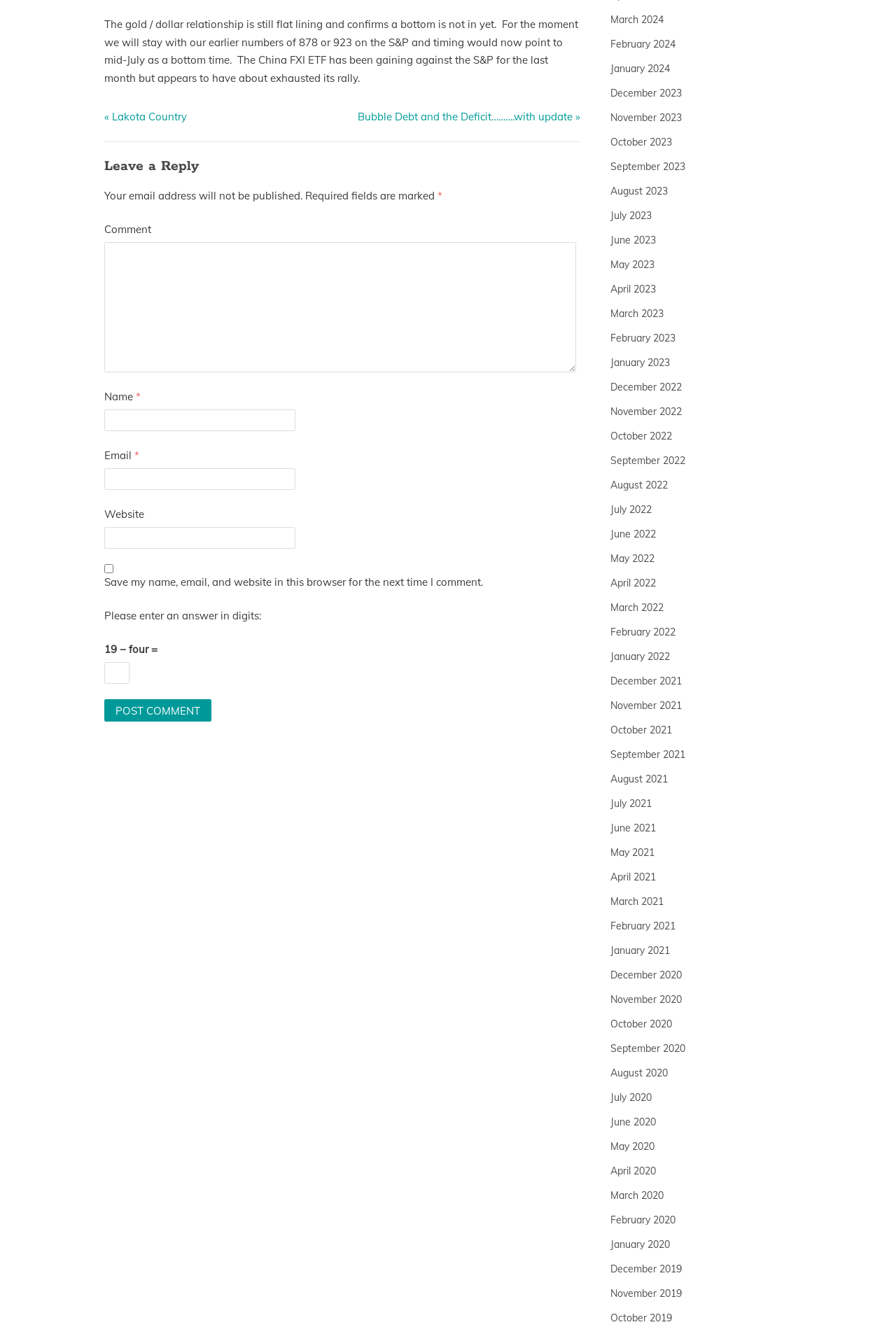Please determine the bounding box coordinates for the element with the description: "parent_node: Email * aria-describedby="email-notes" name="email"".

[0.117, 0.351, 0.33, 0.367]